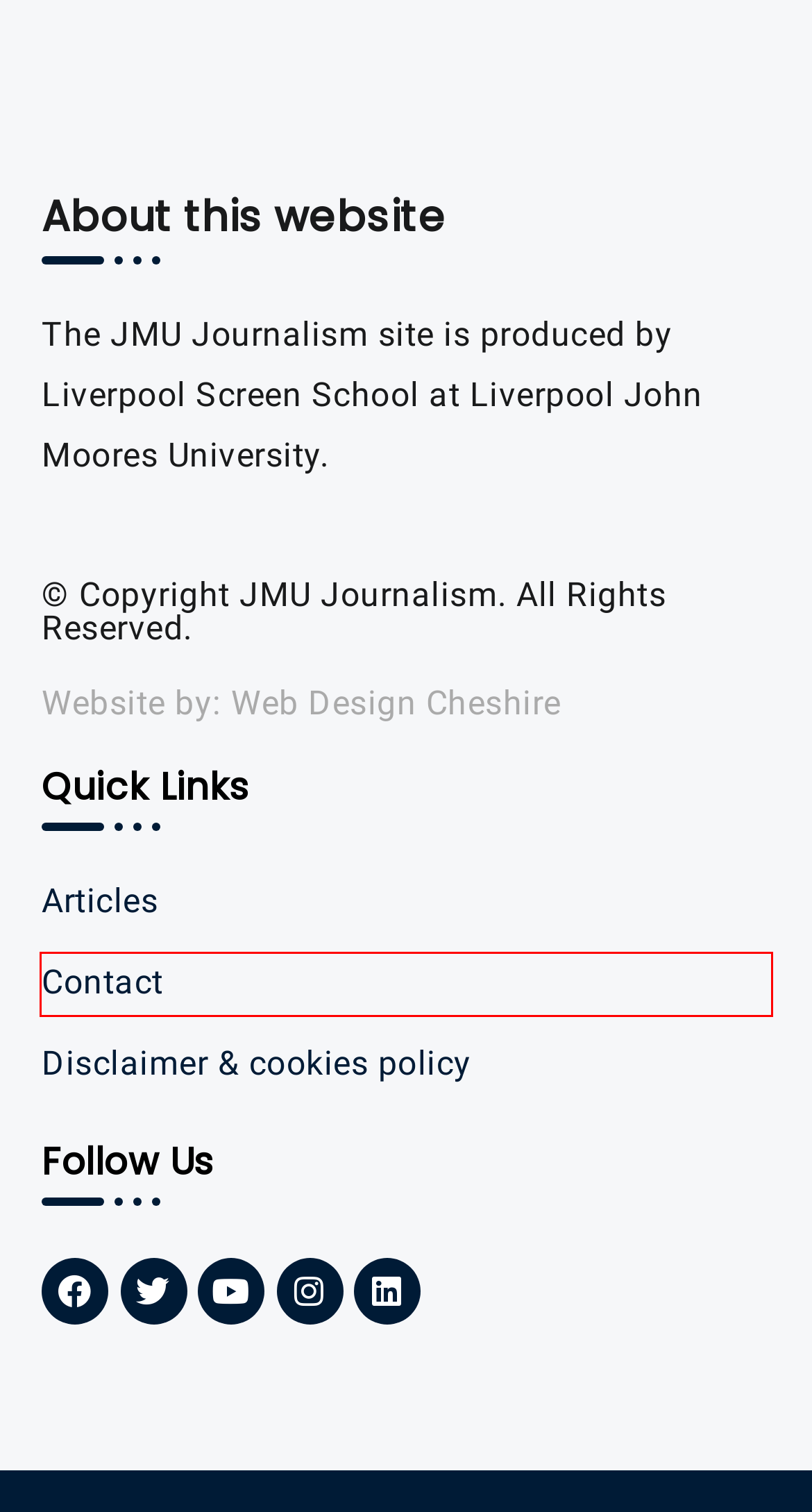Review the webpage screenshot and focus on the UI element within the red bounding box. Select the best-matching webpage description for the new webpage that follows after clicking the highlighted element. Here are the candidates:
A. JMU Journalism | Liverpool Life
B. Natalie Phillips is fundraising for Batten Disease Family Association
C. Accreditation - JMU Journalism
D. Contact - JMU Journalism
E. Disclaimer & cookies policy - JMU Journalism
F. Articles - JMU Journalism
G. Meet The Team - JMU Journalism
H. Apply - JMU Journalism

D